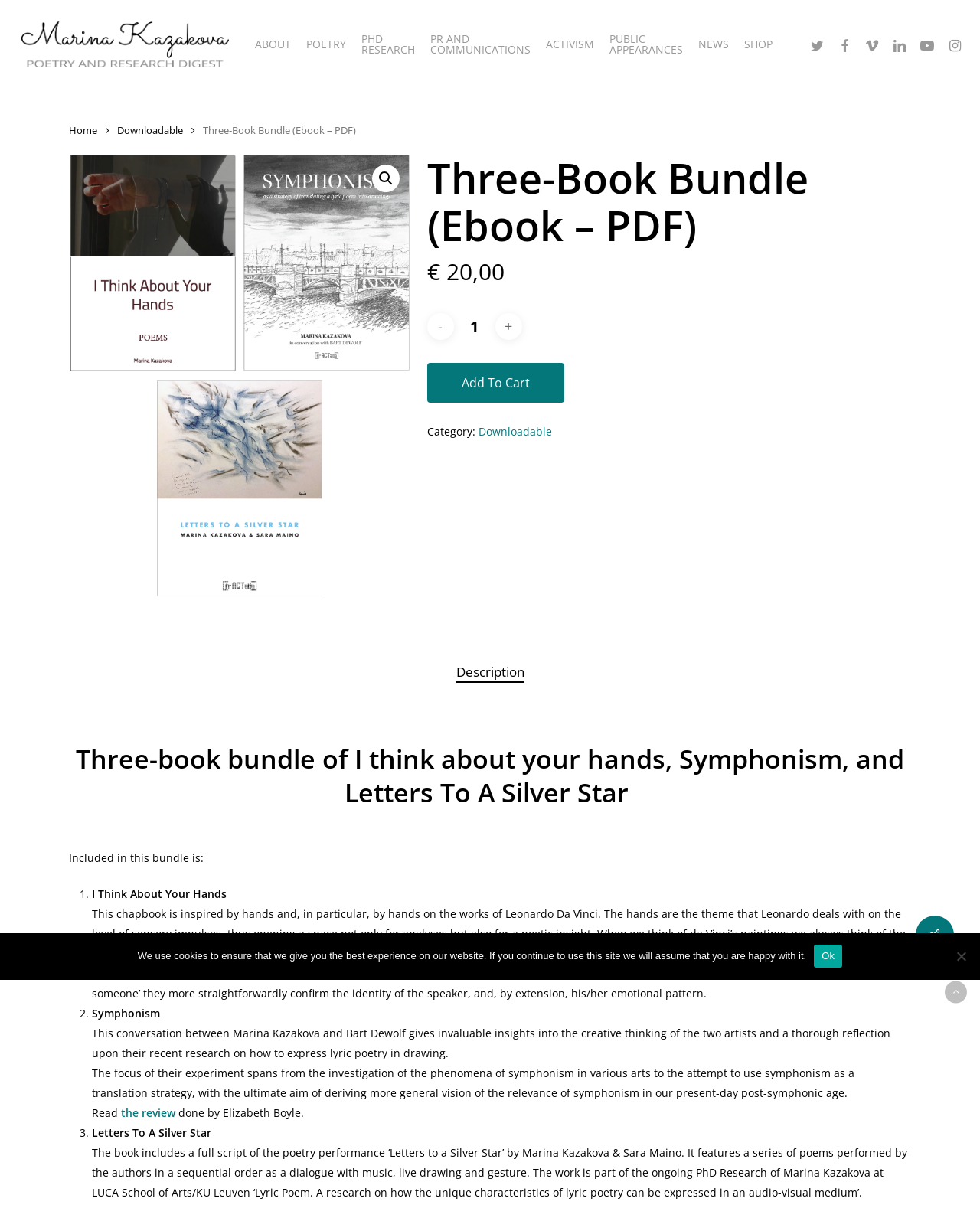Respond to the question with just a single word or phrase: 
What is the purpose of the '+' button?

Increase quantity